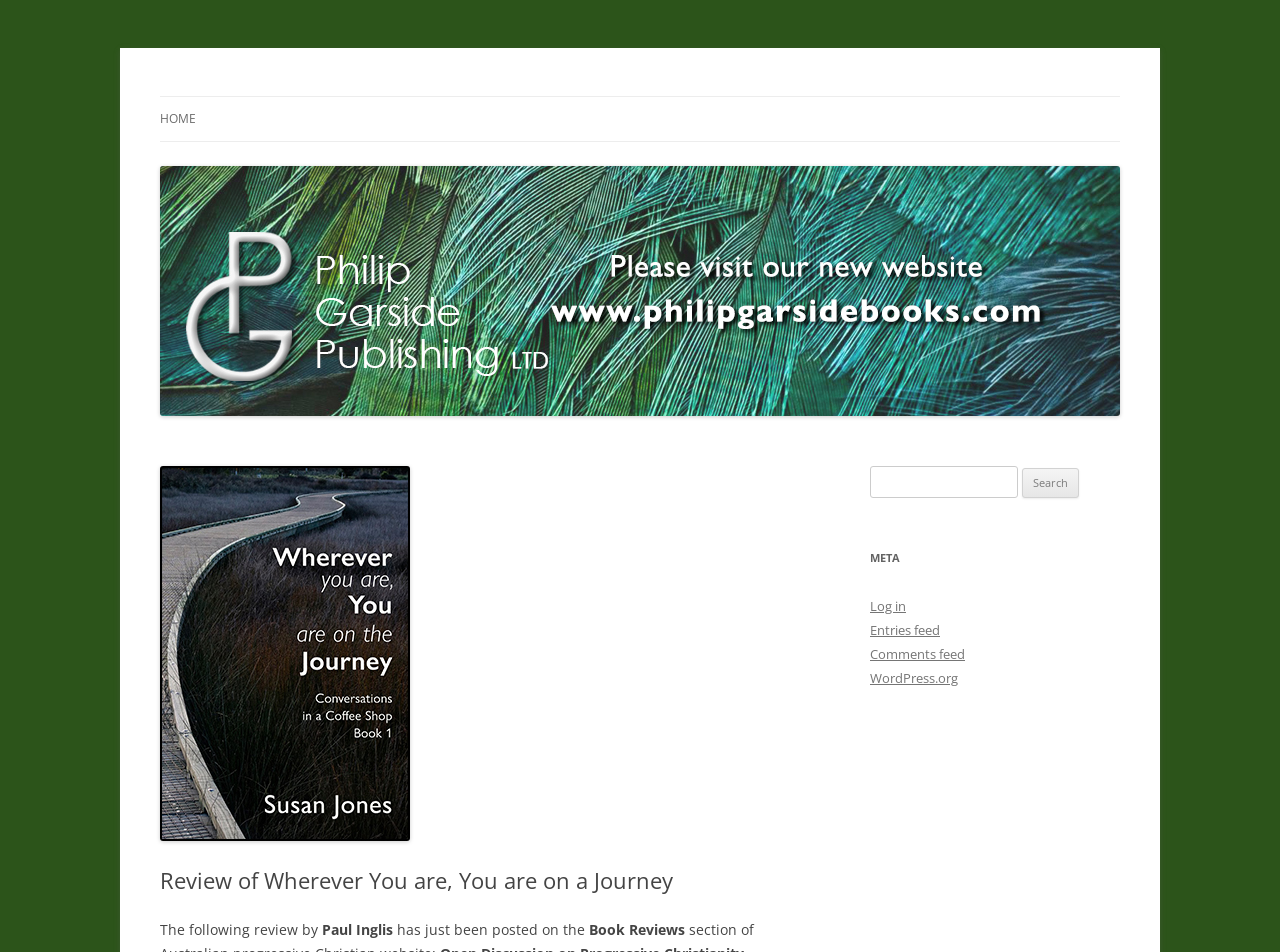Using the description "parent_node: Philip Garside Publishing Limited", predict the bounding box of the relevant HTML element.

[0.125, 0.422, 0.875, 0.441]